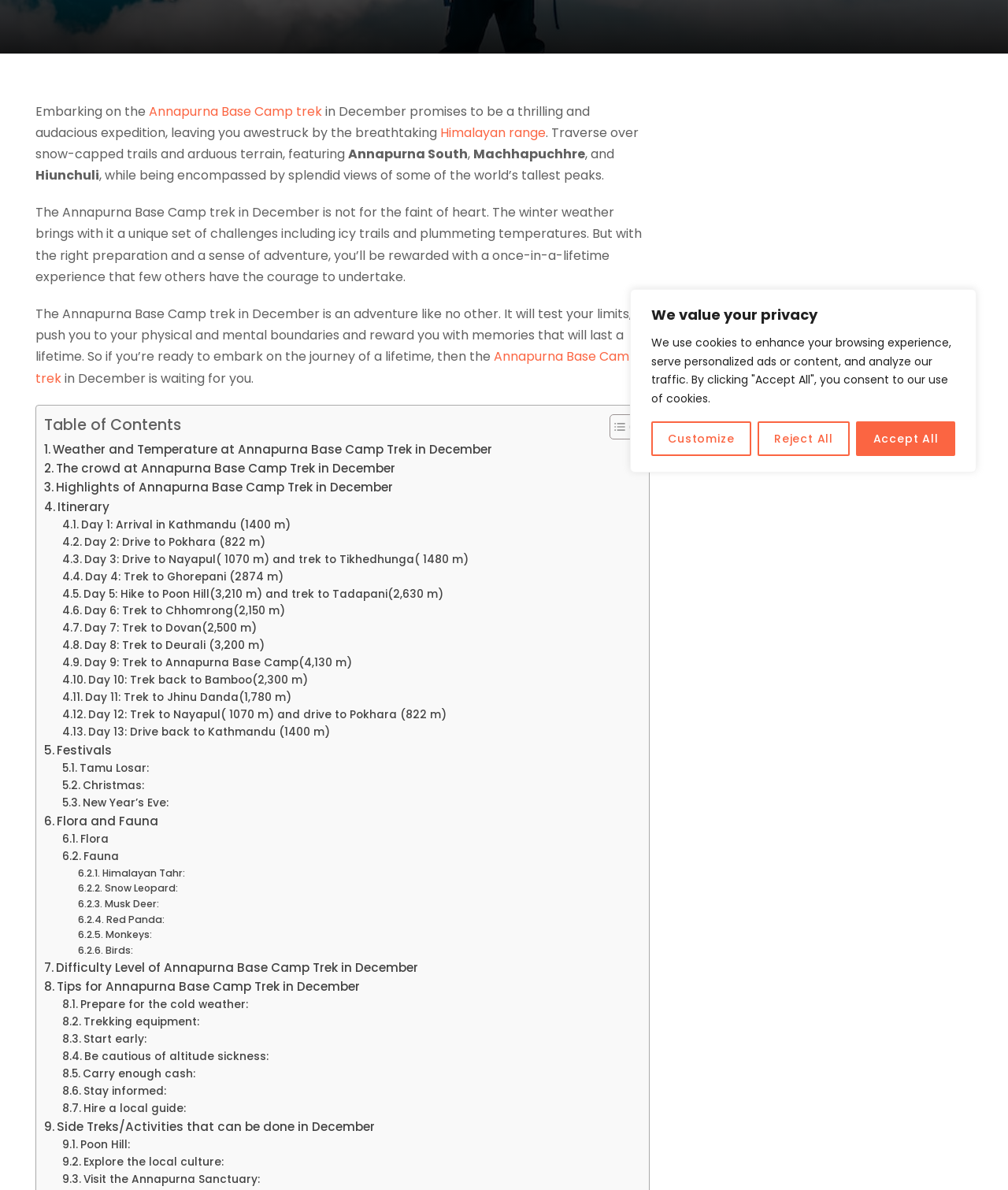Identify the bounding box of the HTML element described as: "parent_node: We value your privacy".

[0.941, 0.374, 0.977, 0.404]